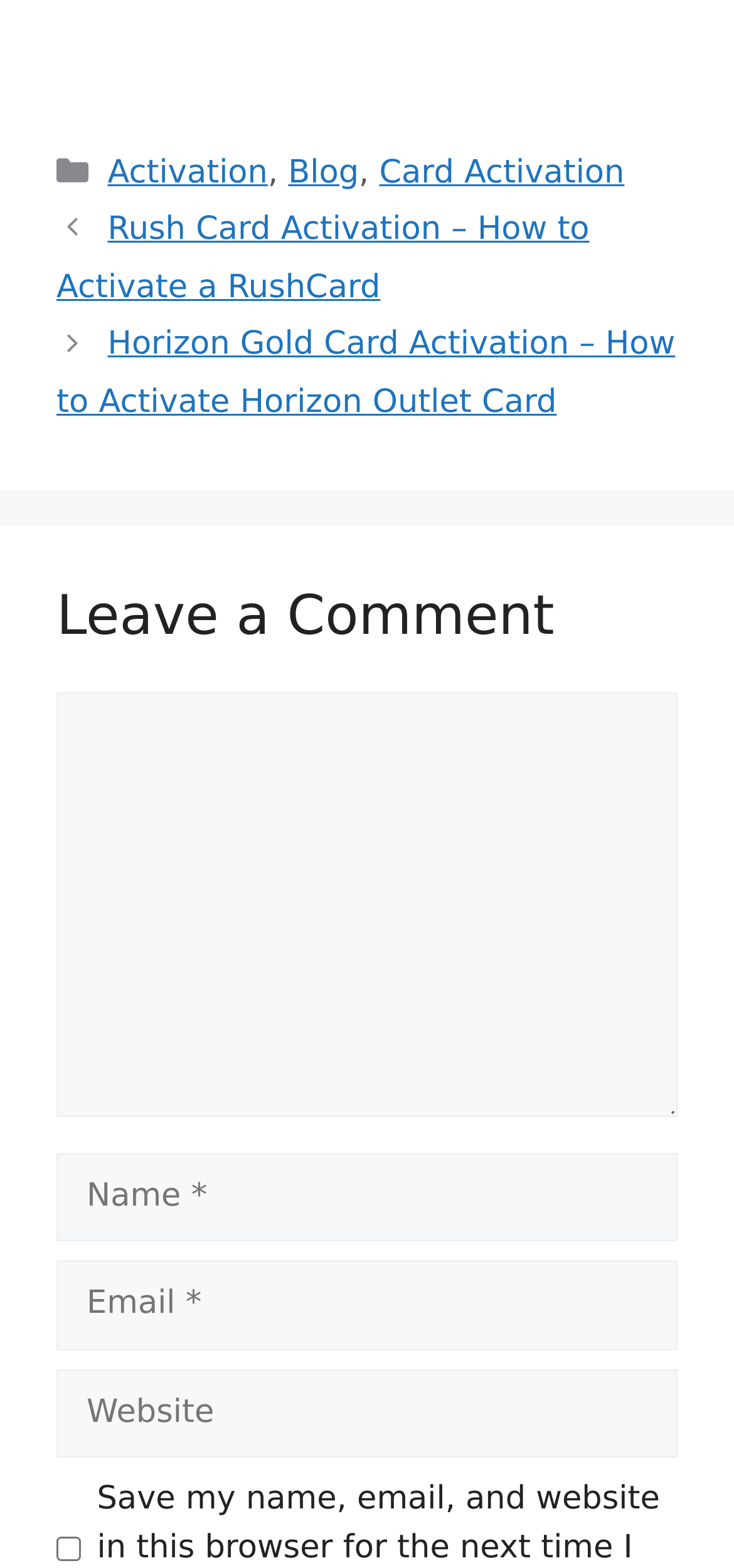Determine the bounding box coordinates of the UI element described by: "Blog".

[0.393, 0.098, 0.489, 0.122]